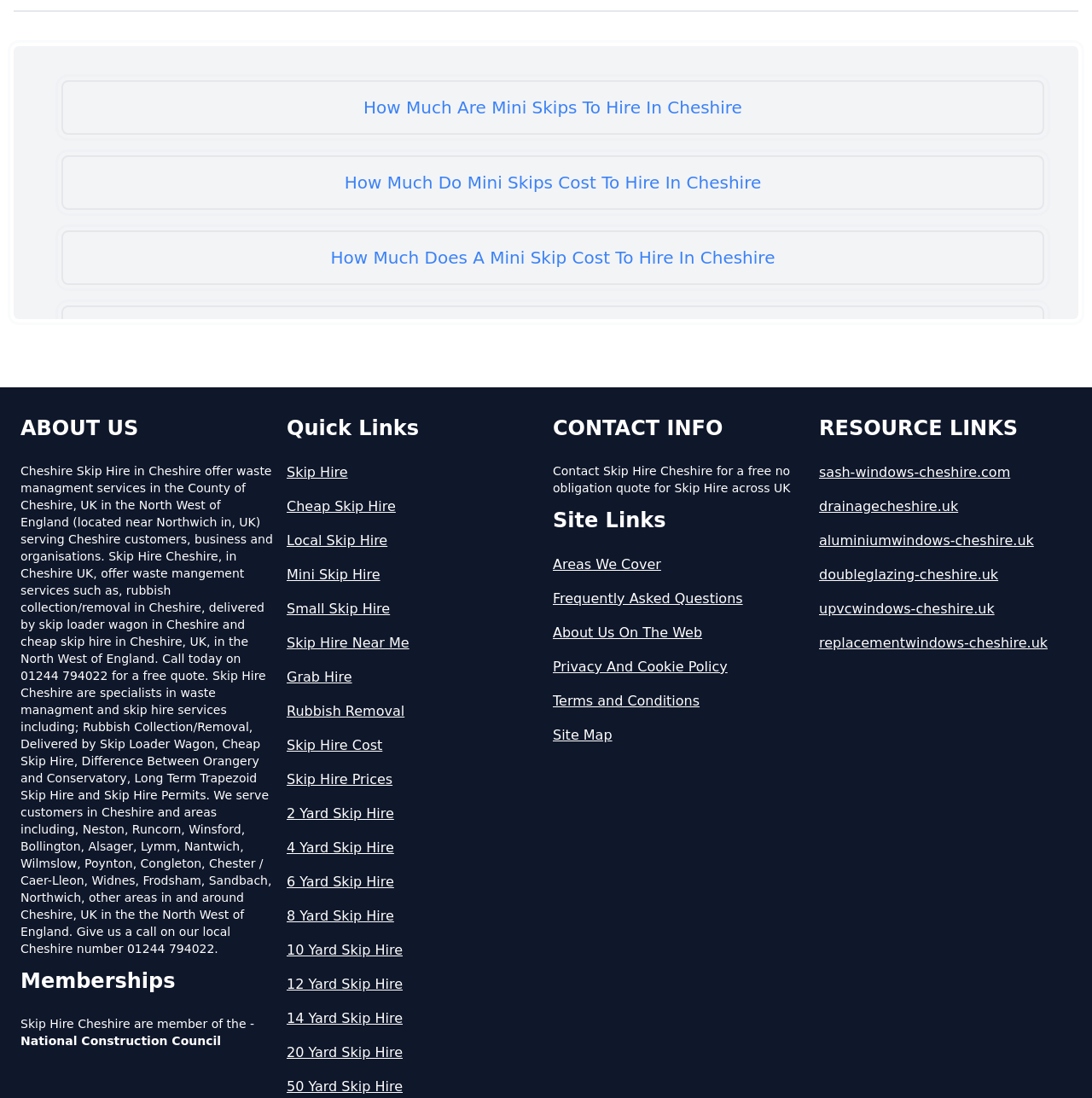Determine the bounding box coordinates for the clickable element to execute this instruction: "Call for a free quote". Provide the coordinates as four float numbers between 0 and 1, i.e., [left, top, right, bottom].

[0.019, 0.423, 0.25, 0.87]